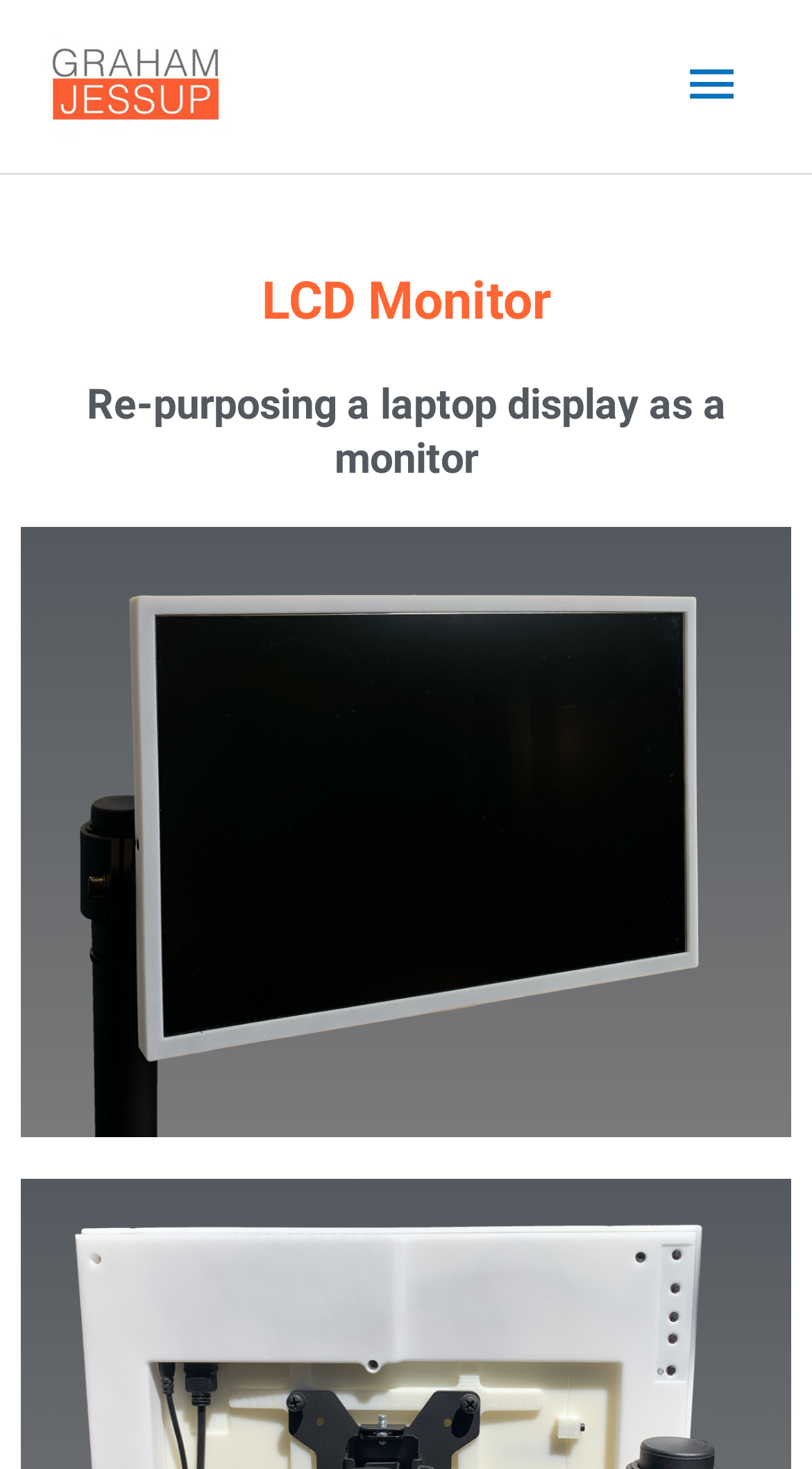Identify the bounding box for the given UI element using the description provided. Coordinates should be in the format (top-left x, top-left y, bottom-right x, bottom-right y) and must be between 0 and 1. Here is the description: alt="Graham Jessup"

[0.051, 0.044, 0.282, 0.071]